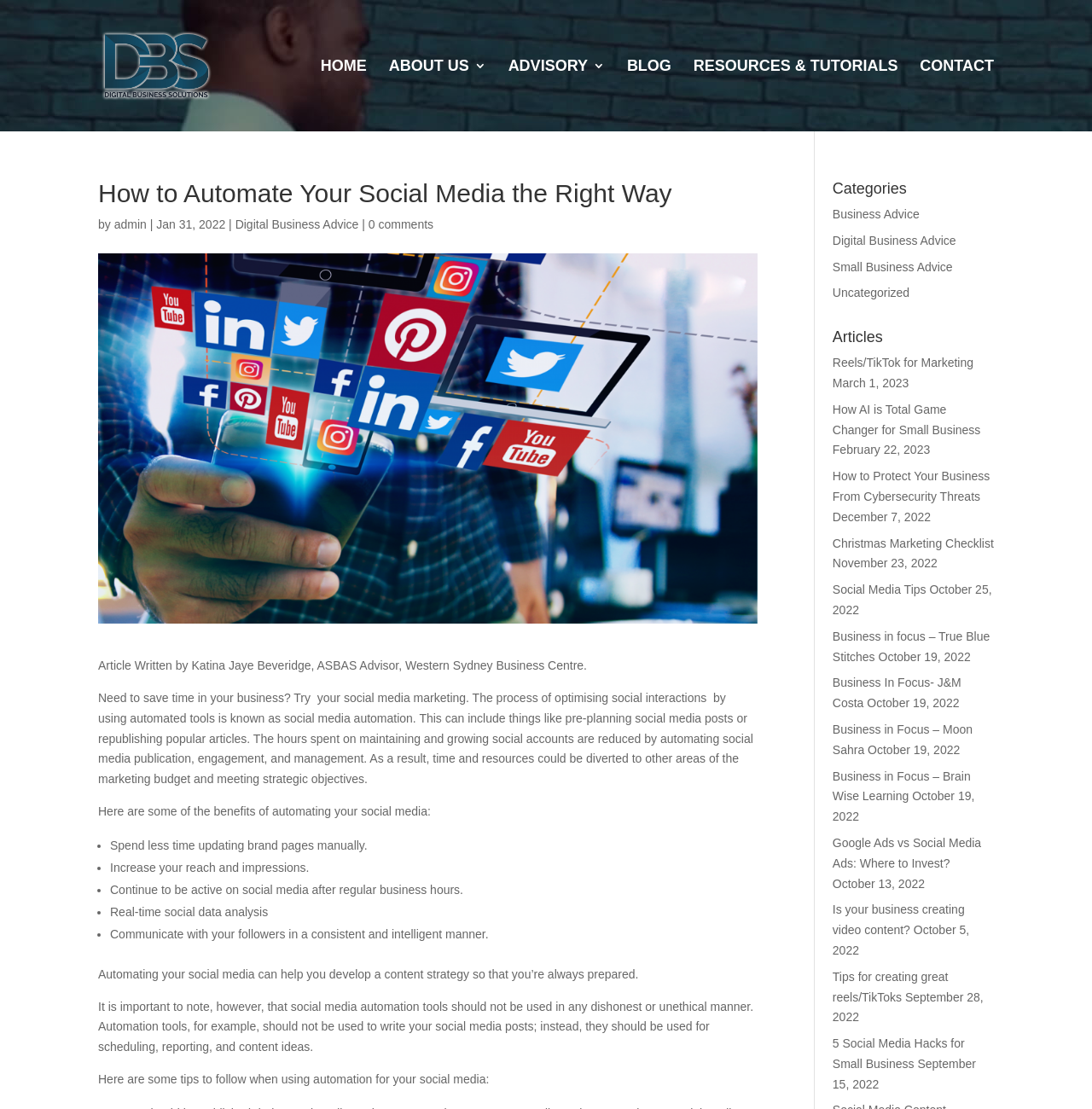Locate the bounding box coordinates of the element I should click to achieve the following instruction: "Read the article by admin".

[0.104, 0.196, 0.134, 0.208]